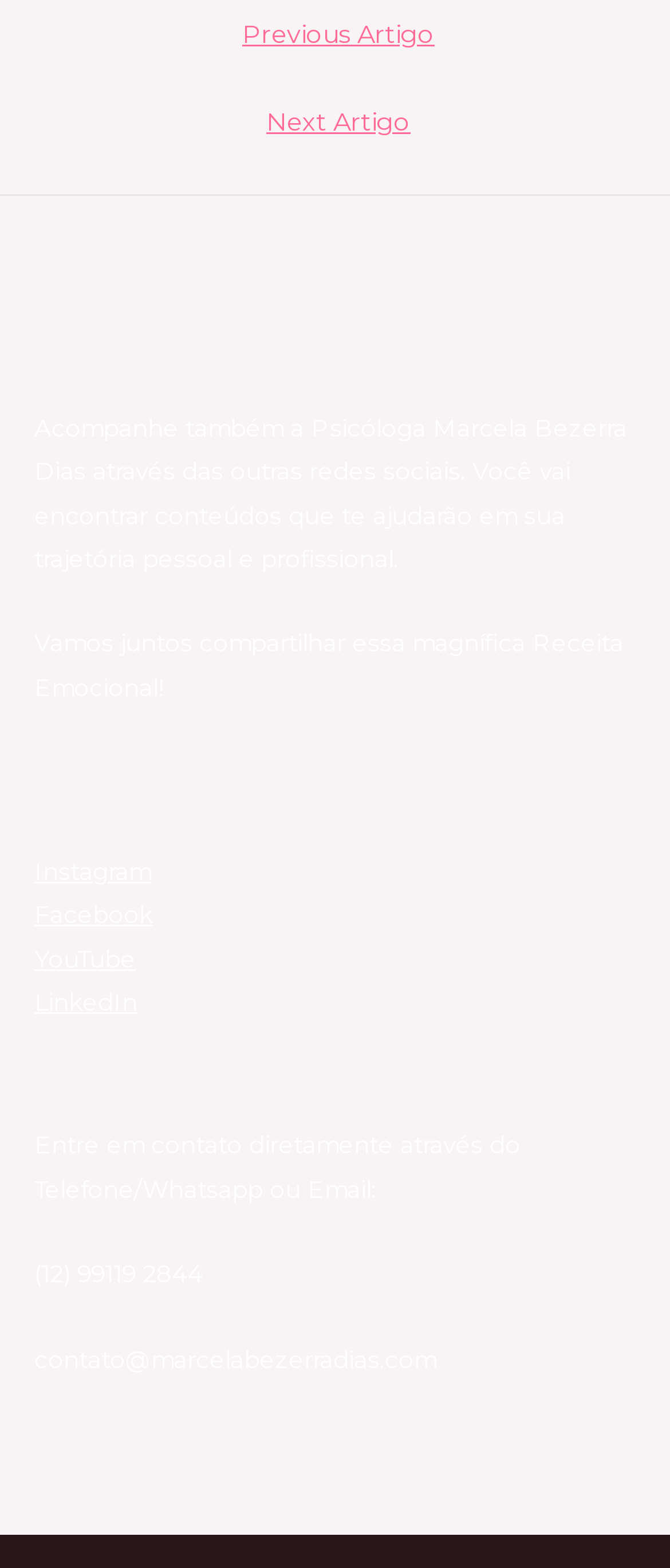Please answer the following question using a single word or phrase: 
What is the name of the psychologist?

Marcela Bezerra Dias